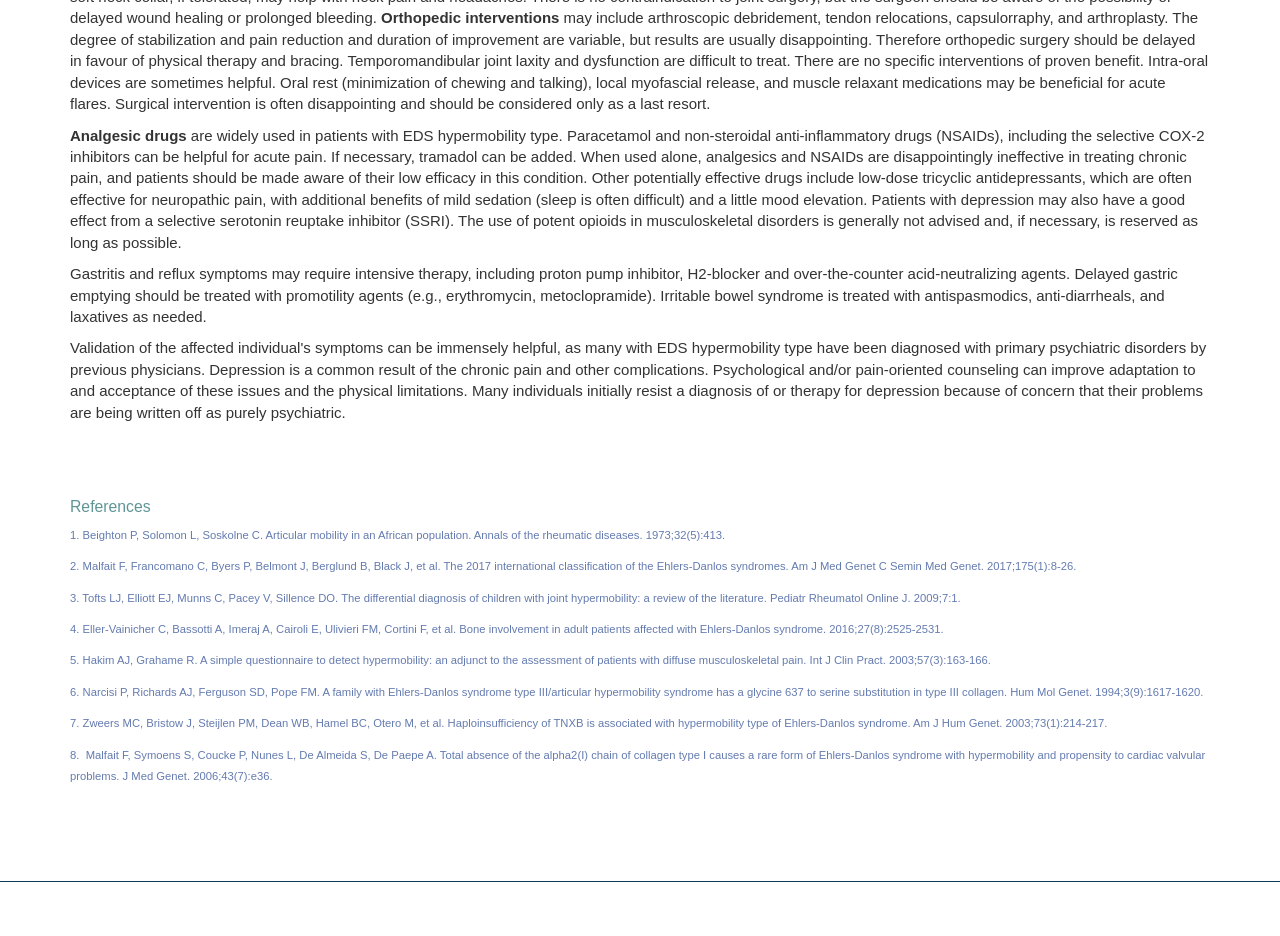Given the content of the image, can you provide a detailed answer to the question?
What type of drugs are used to treat neuropathic pain?

According to the StaticText element with ID 217, tricyclic antidepressants are used to treat neuropathic pain. This is mentioned in the context of discussing the use of analgesic drugs to treat pain in patients with Ehlers-Danlos syndrome.